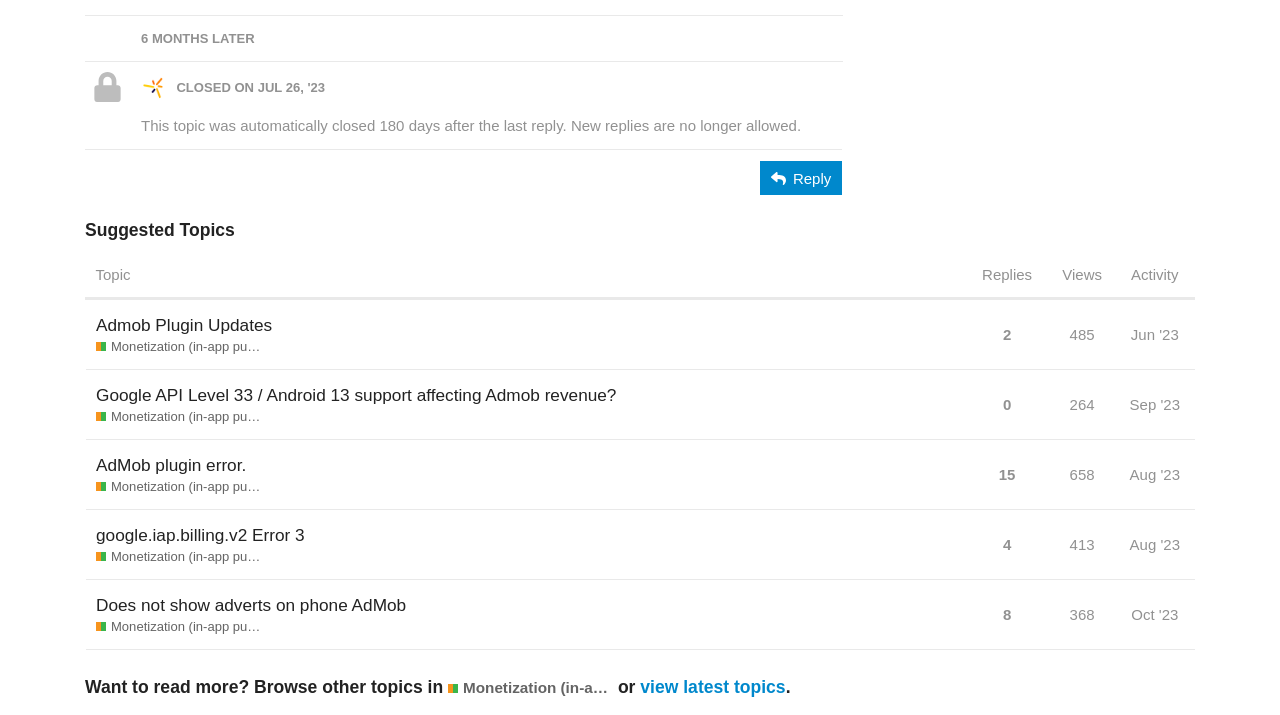Determine the bounding box coordinates of the UI element described below. Use the format (top-left x, top-left y, bottom-right x, bottom-right y) with floating point numbers between 0 and 1: Jun '23

[0.88, 0.435, 0.925, 0.501]